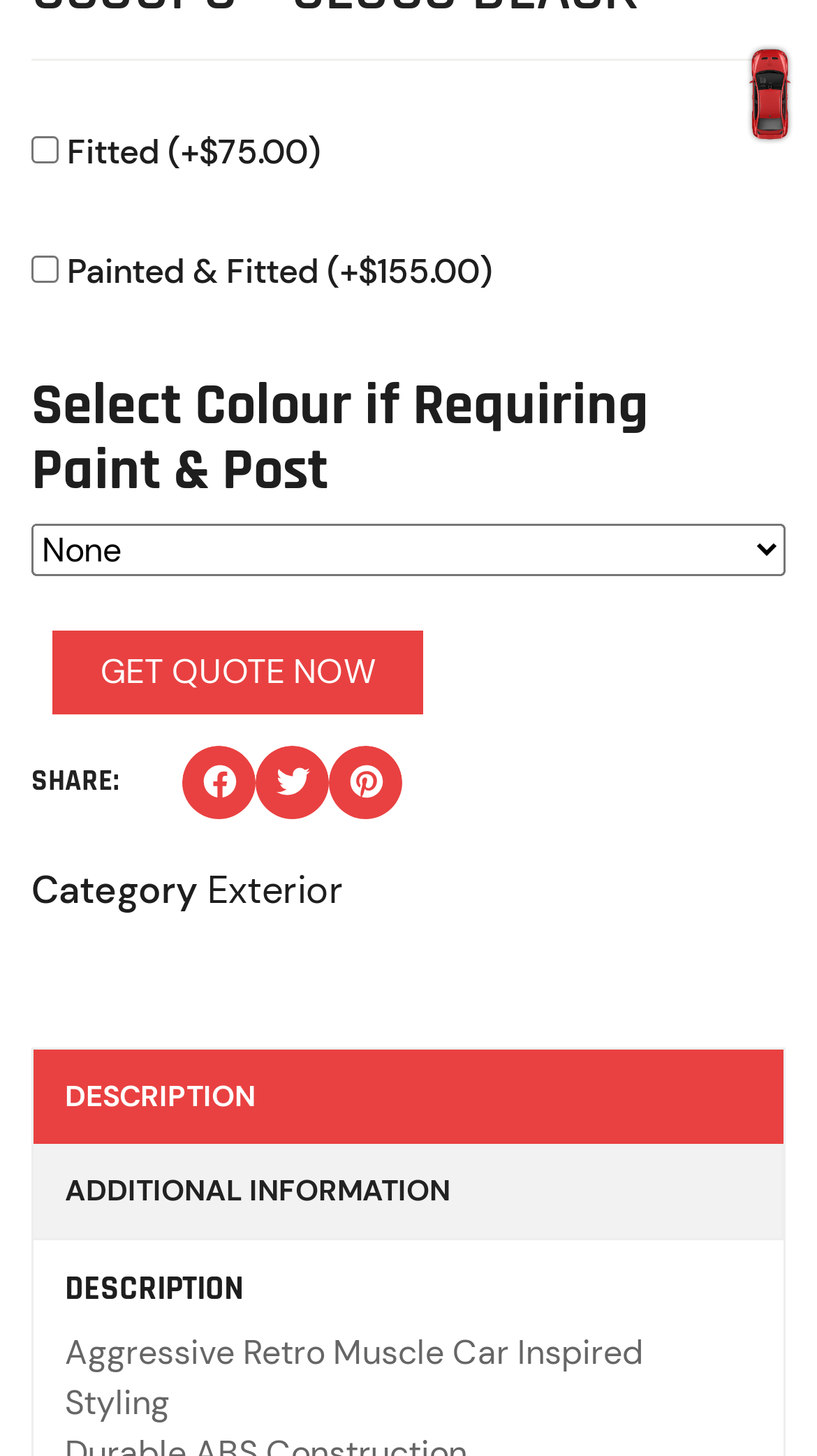Pinpoint the bounding box coordinates of the element that must be clicked to accomplish the following instruction: "Share on facebook". The coordinates should be in the format of four float numbers between 0 and 1, i.e., [left, top, right, bottom].

[0.223, 0.512, 0.313, 0.577]